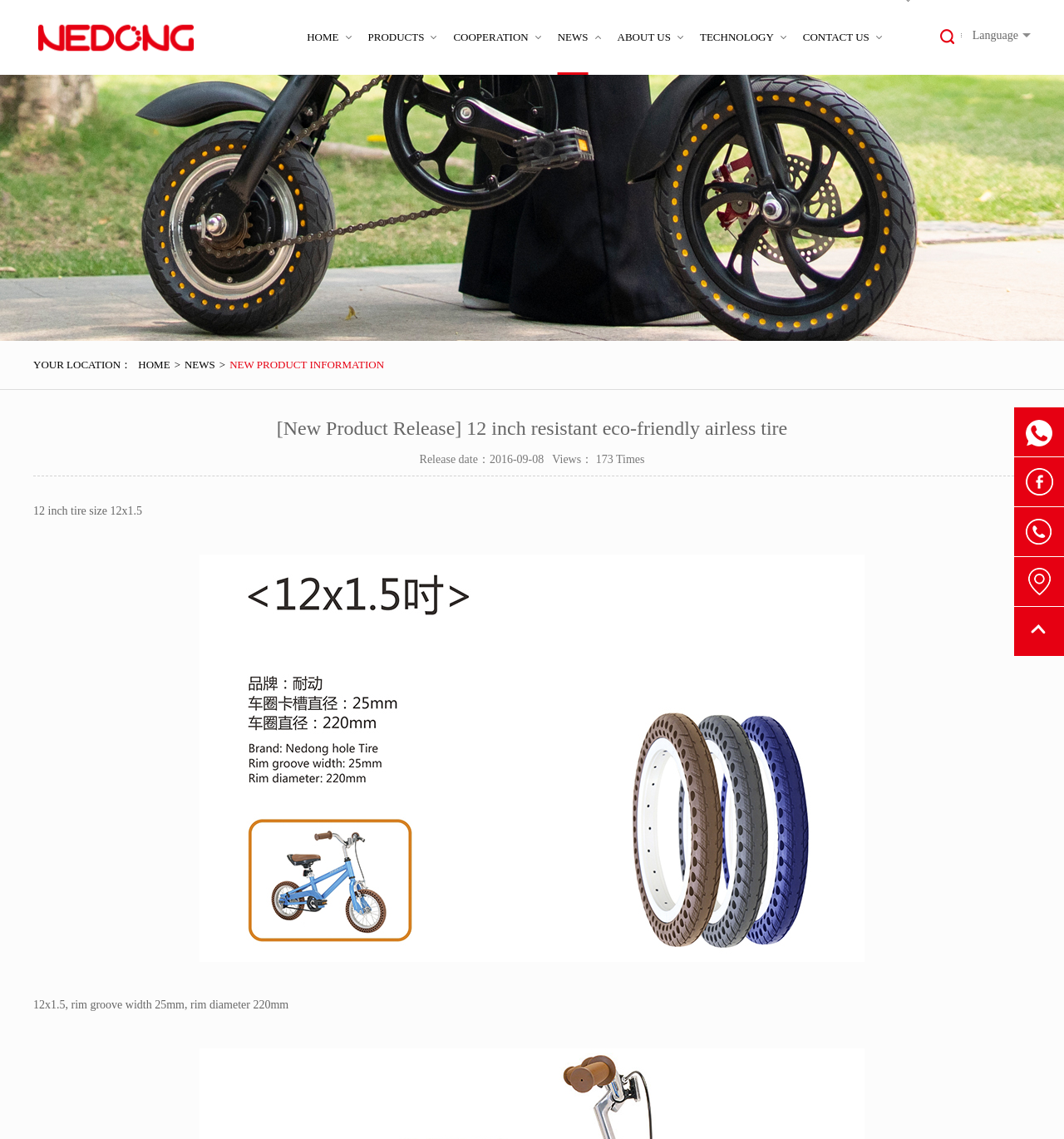Could you highlight the region that needs to be clicked to execute the instruction: "Click the HOME link"?

[0.288, 0.0, 0.318, 0.066]